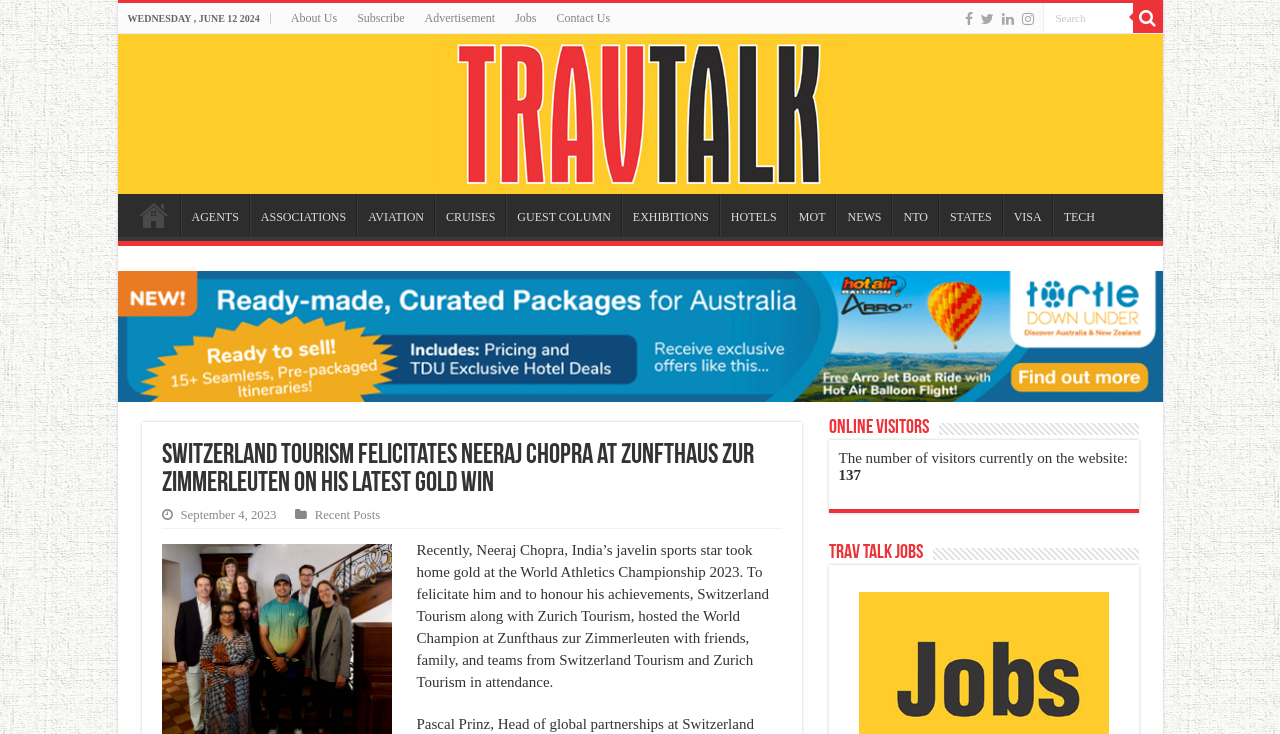Extract the heading text from the webpage.

Switzerland Tourism felicitates Neeraj Chopra at Zunfthaus zur Zimmerleuten on his latest gold win